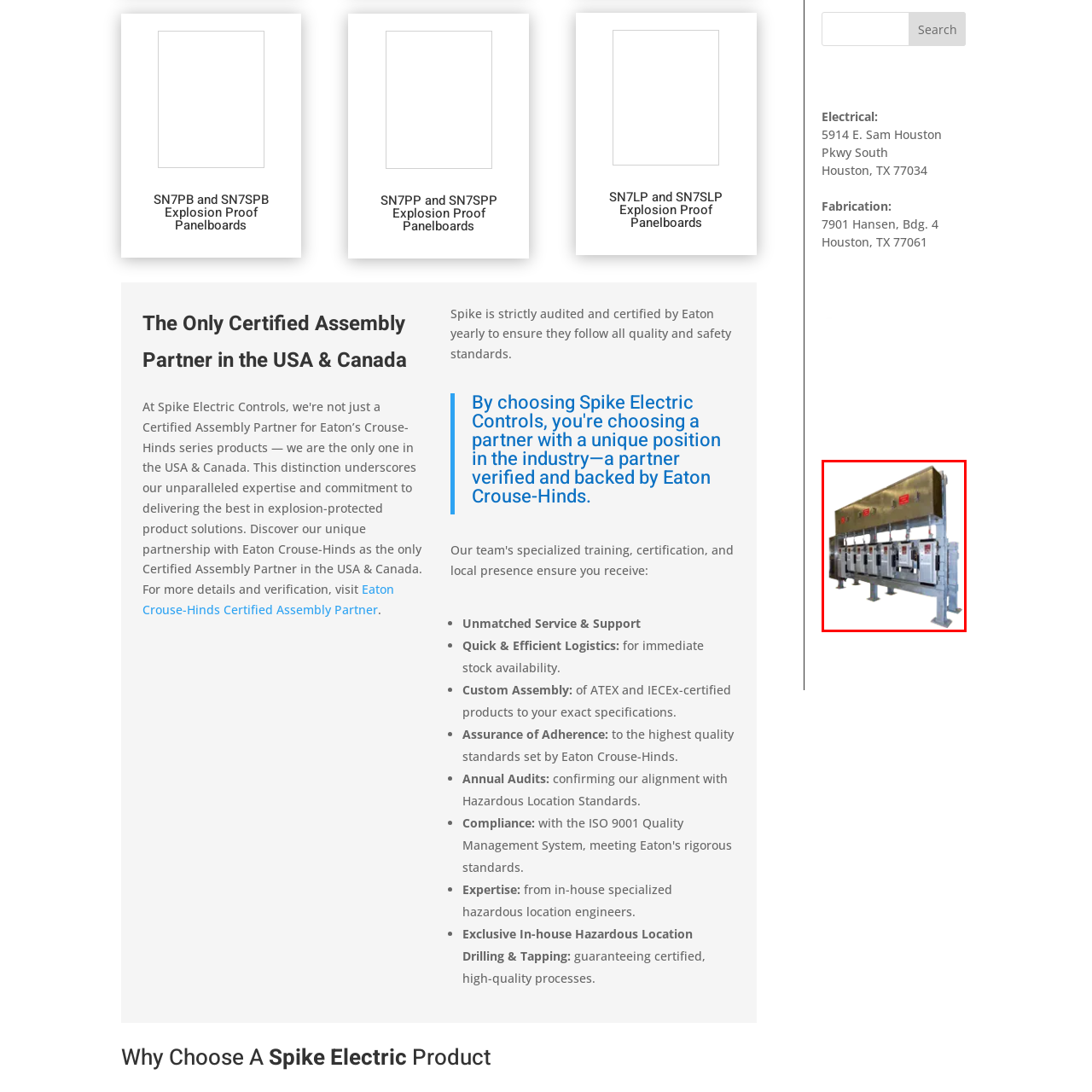What is the primary material of the enclosure?
Look closely at the image marked with a red bounding box and answer the question with as much detail as possible, drawing from the image.

The caption describes the enclosure as heavy-duty metal, which is designed to withstand harsh conditions, making it suitable for both industrial and commercial use.